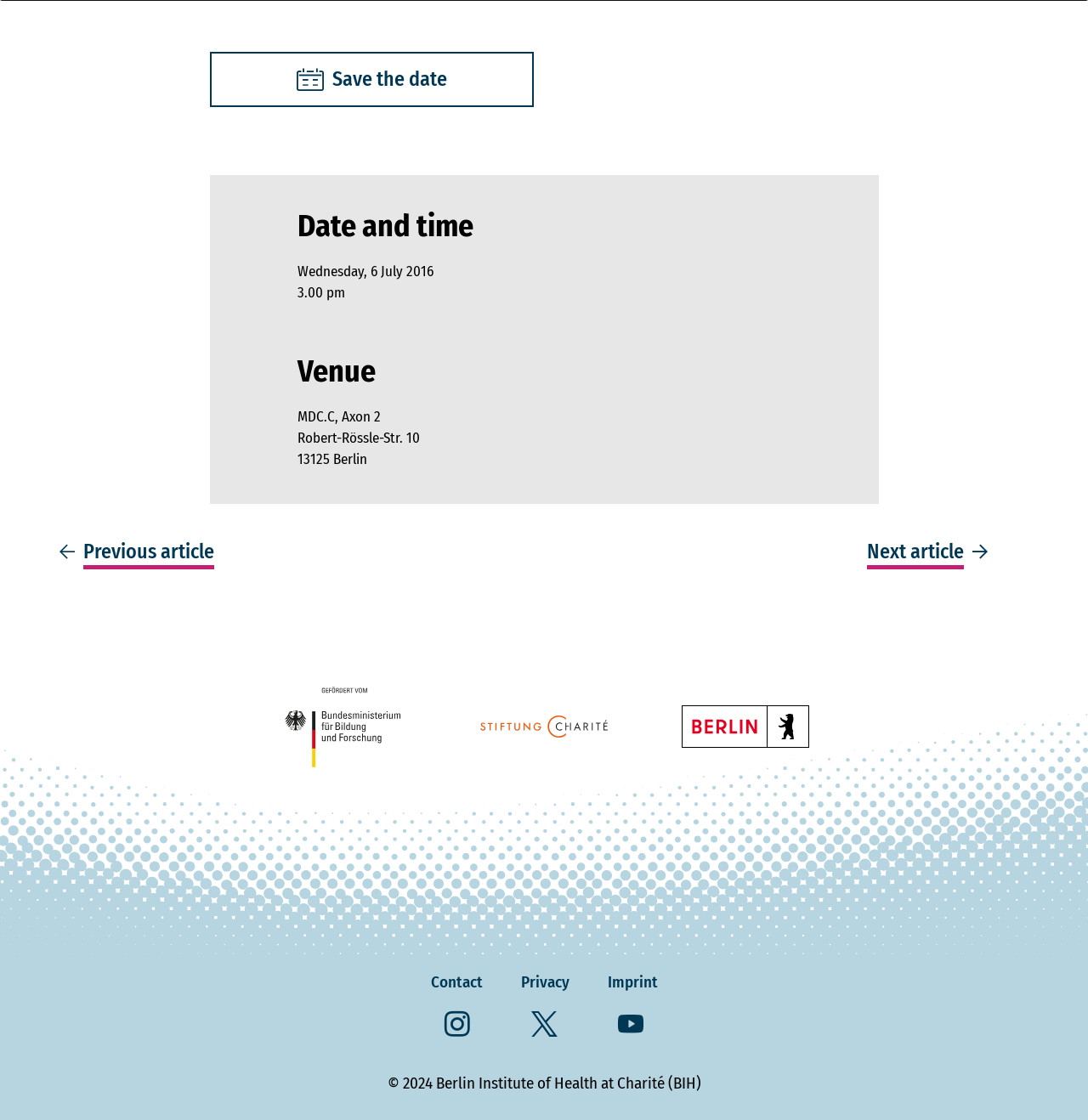From the webpage screenshot, predict the bounding box coordinates (top-left x, top-left y, bottom-right x, bottom-right y) for the UI element described here: Next article

[0.789, 0.48, 0.916, 0.509]